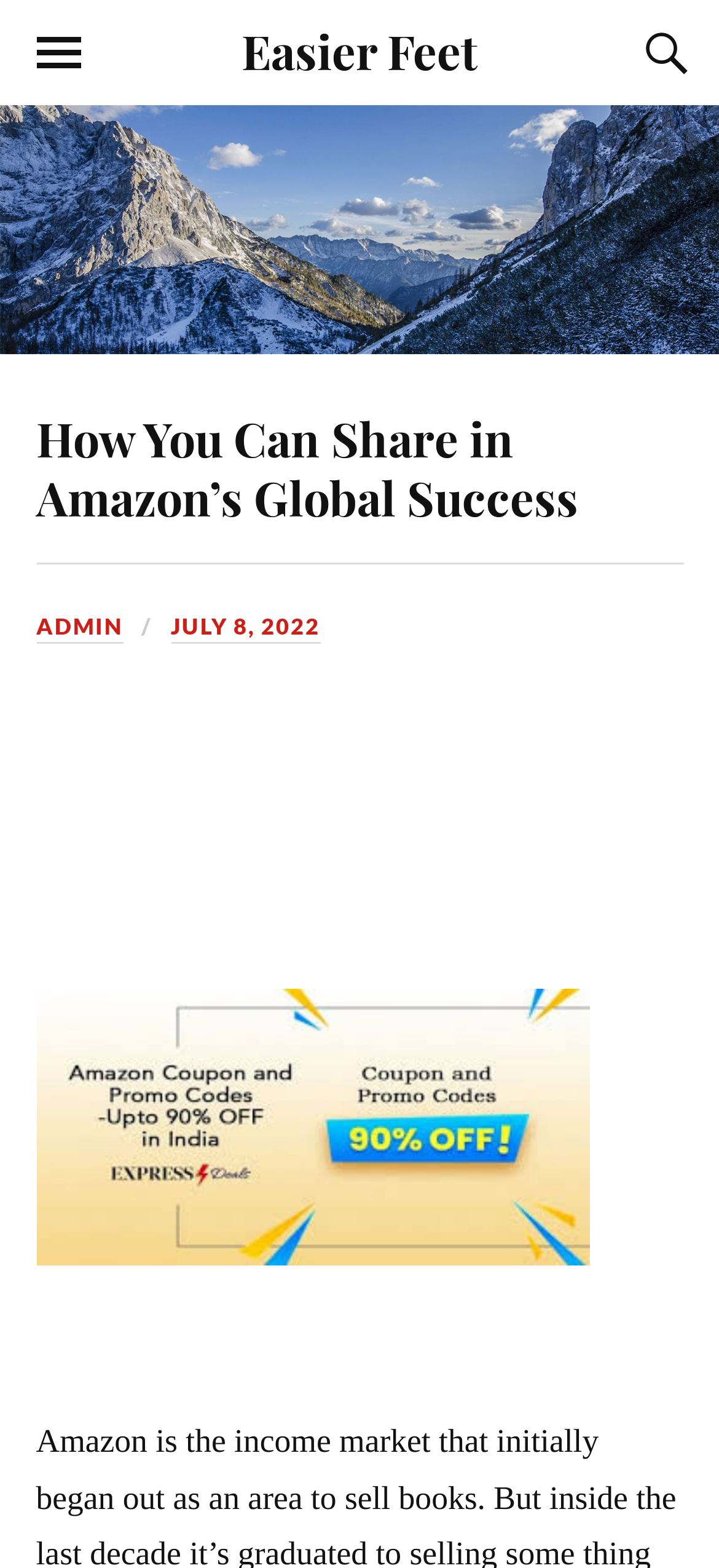Locate the bounding box coordinates for the element described below: "Easier Feet". The coordinates must be four float values between 0 and 1, formatted as [left, top, right, bottom].

[0.336, 0.012, 0.664, 0.052]